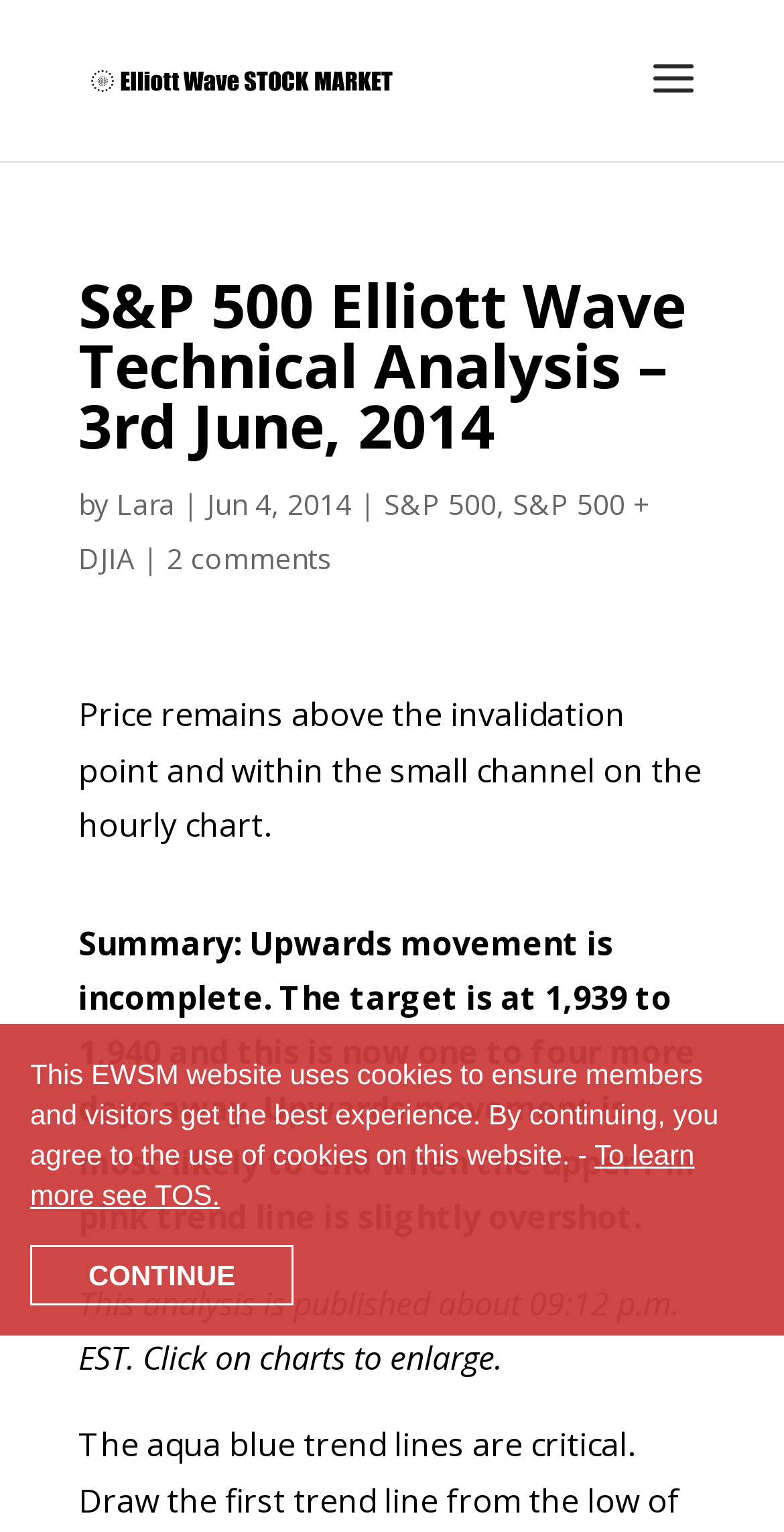What is the current trend of the S&P 500?
Refer to the screenshot and answer in one word or phrase.

Upwards